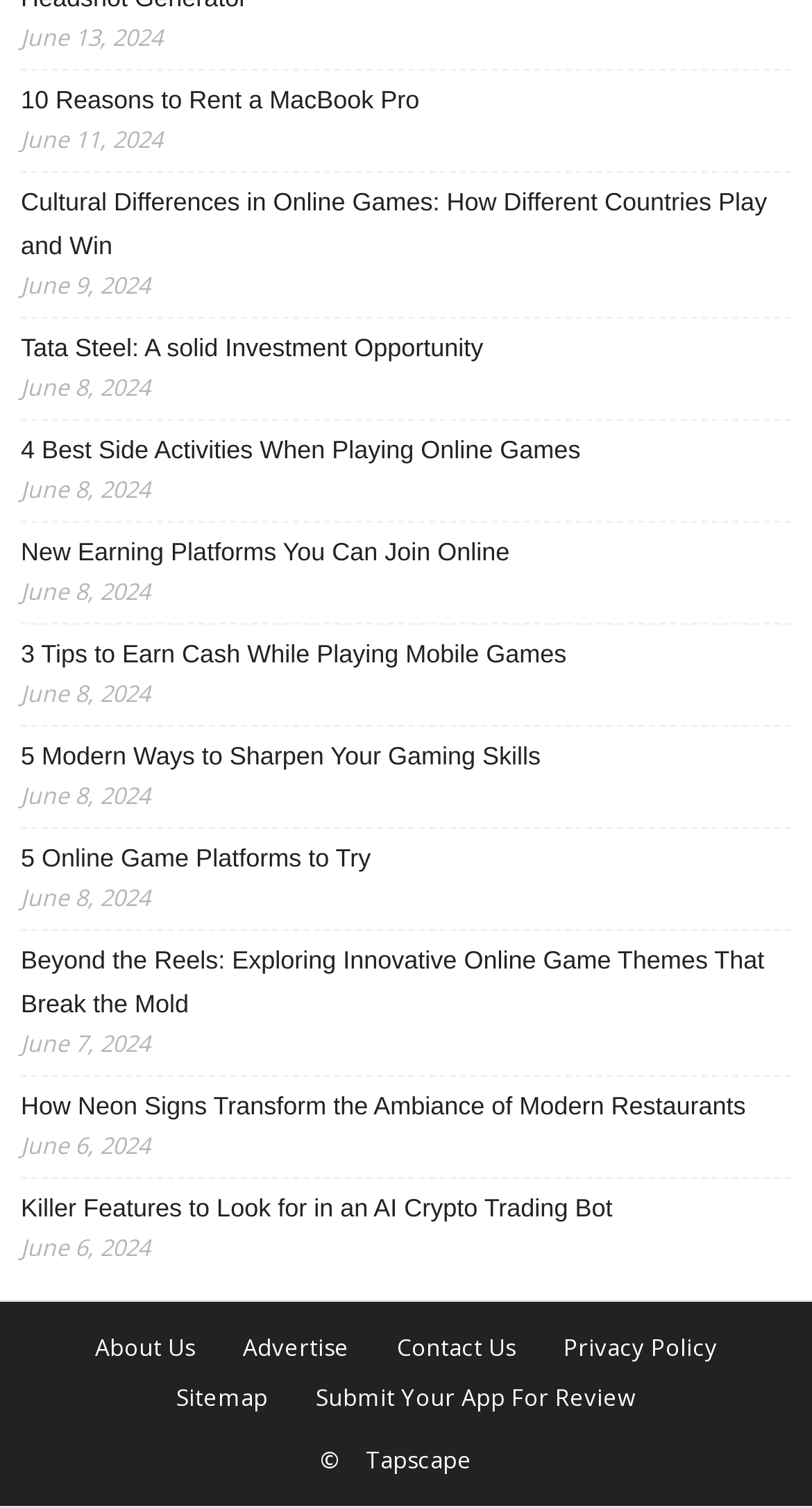Please specify the bounding box coordinates for the clickable region that will help you carry out the instruction: "Visit the About Us page".

[0.091, 0.88, 0.265, 0.9]